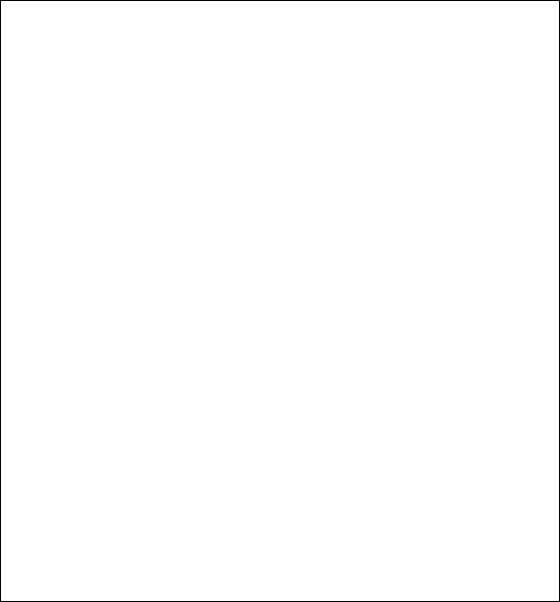What type of apps are shown in the list?
Please interpret the details in the image and answer the question thoroughly.

The 'Recently deleted apps' list displays applications that the user has previously downloaded but are not currently installed on their device, providing a record of recently removed apps for easy recovery.